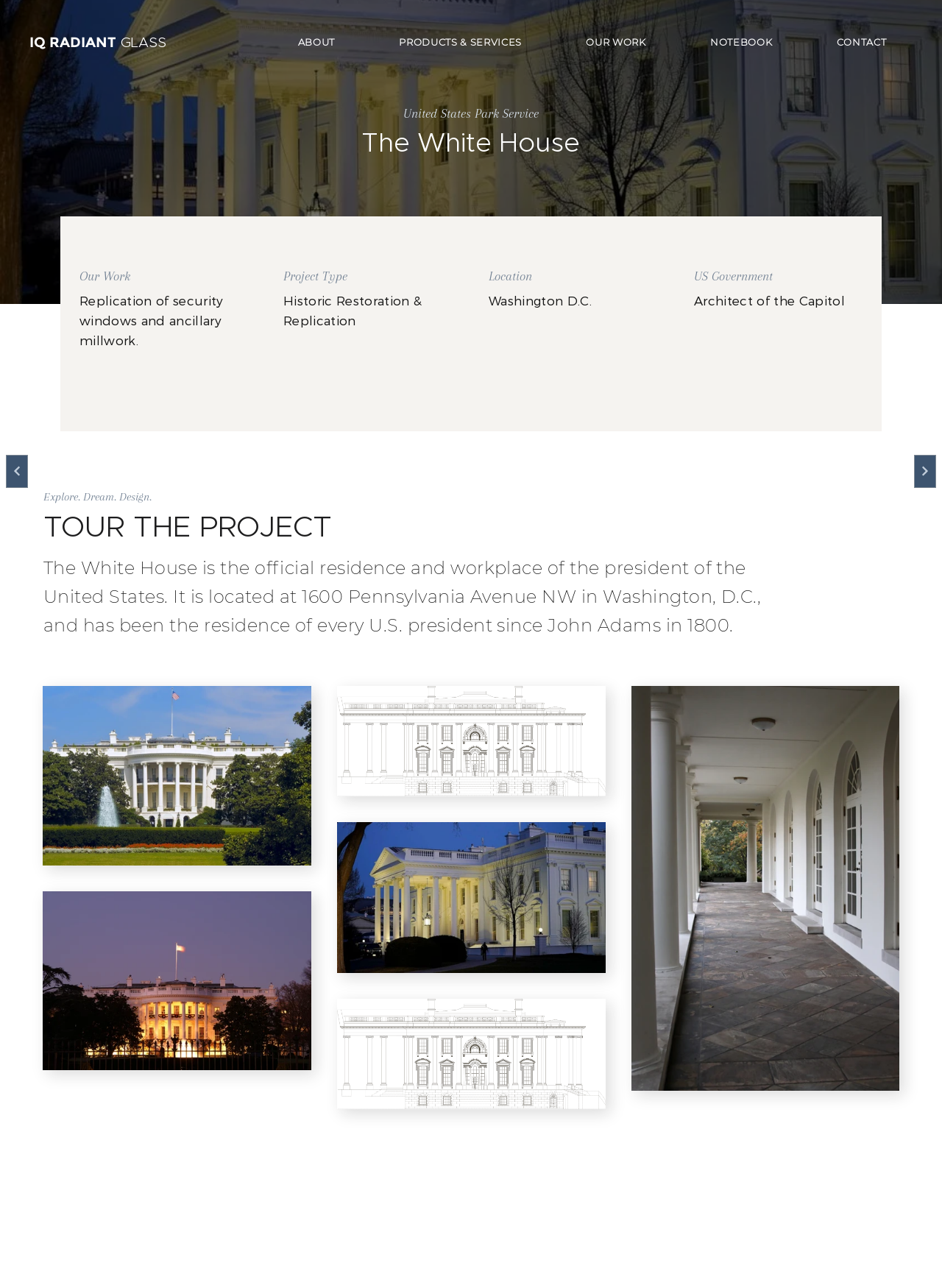Who is the architect of the project?
Ensure your answer is thorough and detailed.

The answer can be found in the heading 'US Government' and the static text 'Architect of the Capitol'.